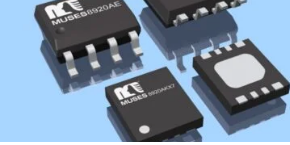What is the purpose of the integrated circuits?
Carefully analyze the image and provide a detailed answer to the question.

Each chip displays unique identifiers, including 'MUSEB920AE' and 'MUSES 802MAK7', indicating specific functionalities suitable for audio applications.